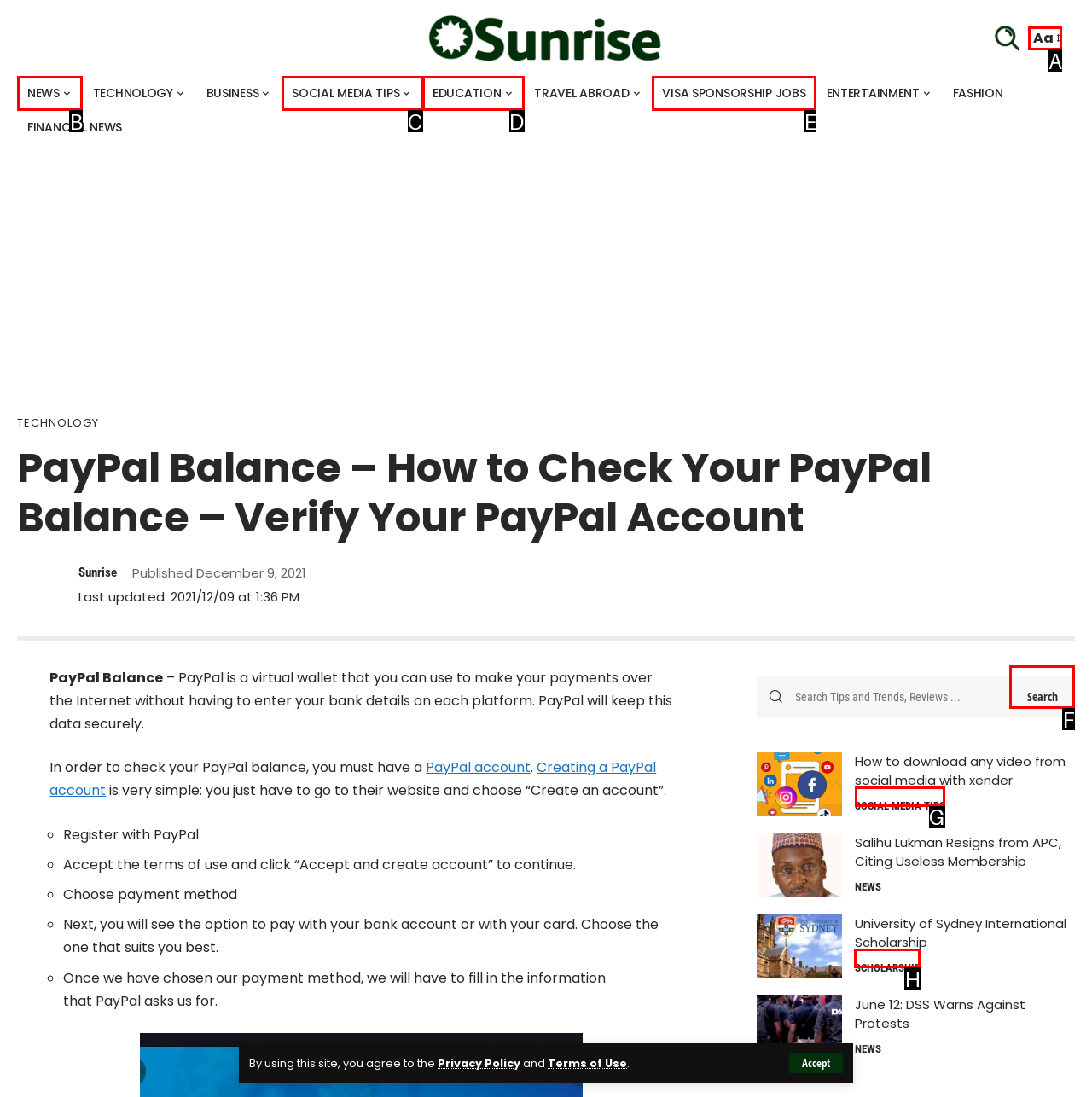Select the appropriate bounding box to fulfill the task: Check out SOCIAL MEDIA TIPS Respond with the corresponding letter from the choices provided.

G